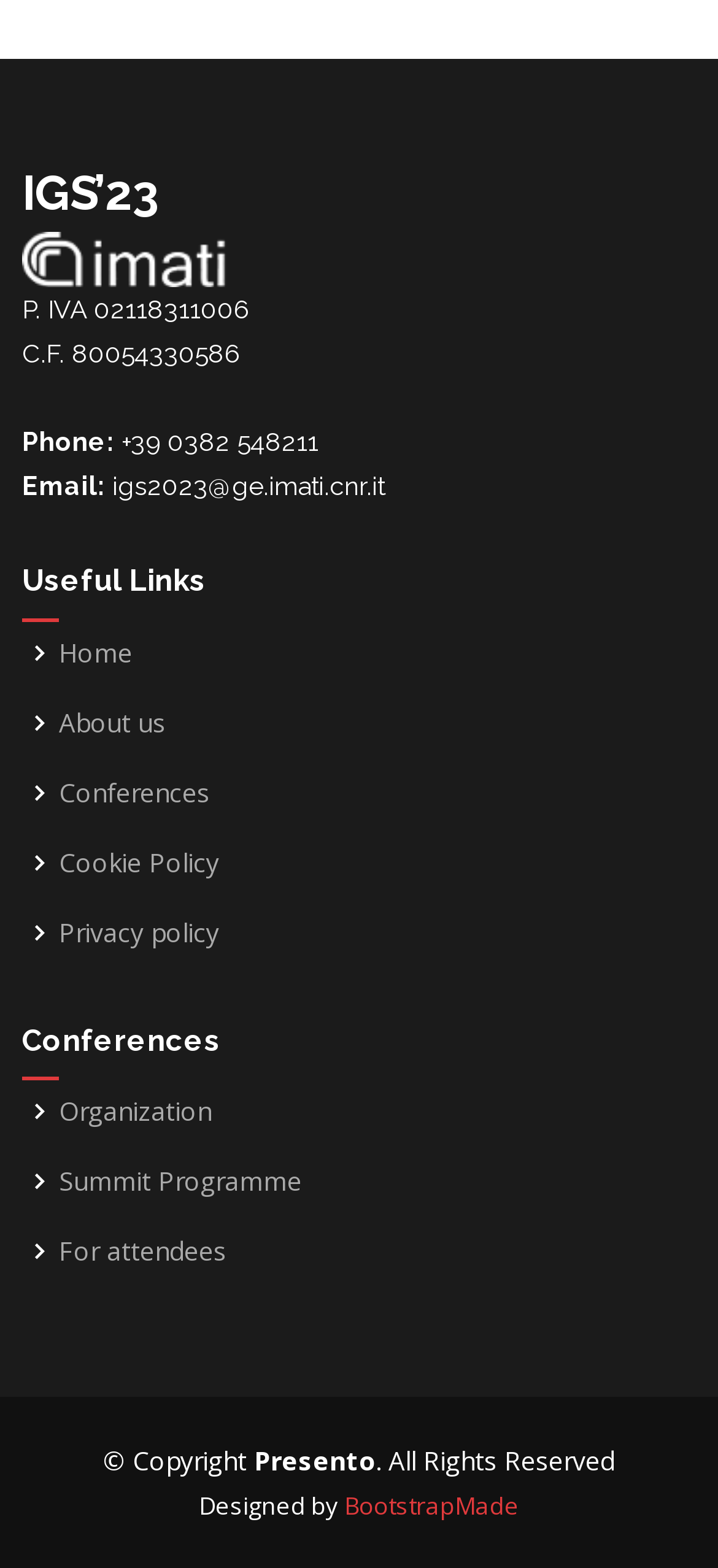What is the email address of IGS 2023?
Please give a detailed answer to the question using the information shown in the image.

The email address of IGS 2023 can be found in the top section of the webpage, where the organization's contact details are provided. Specifically, it is mentioned as 'Email: igs2023@ge.imati.cnr.it'.